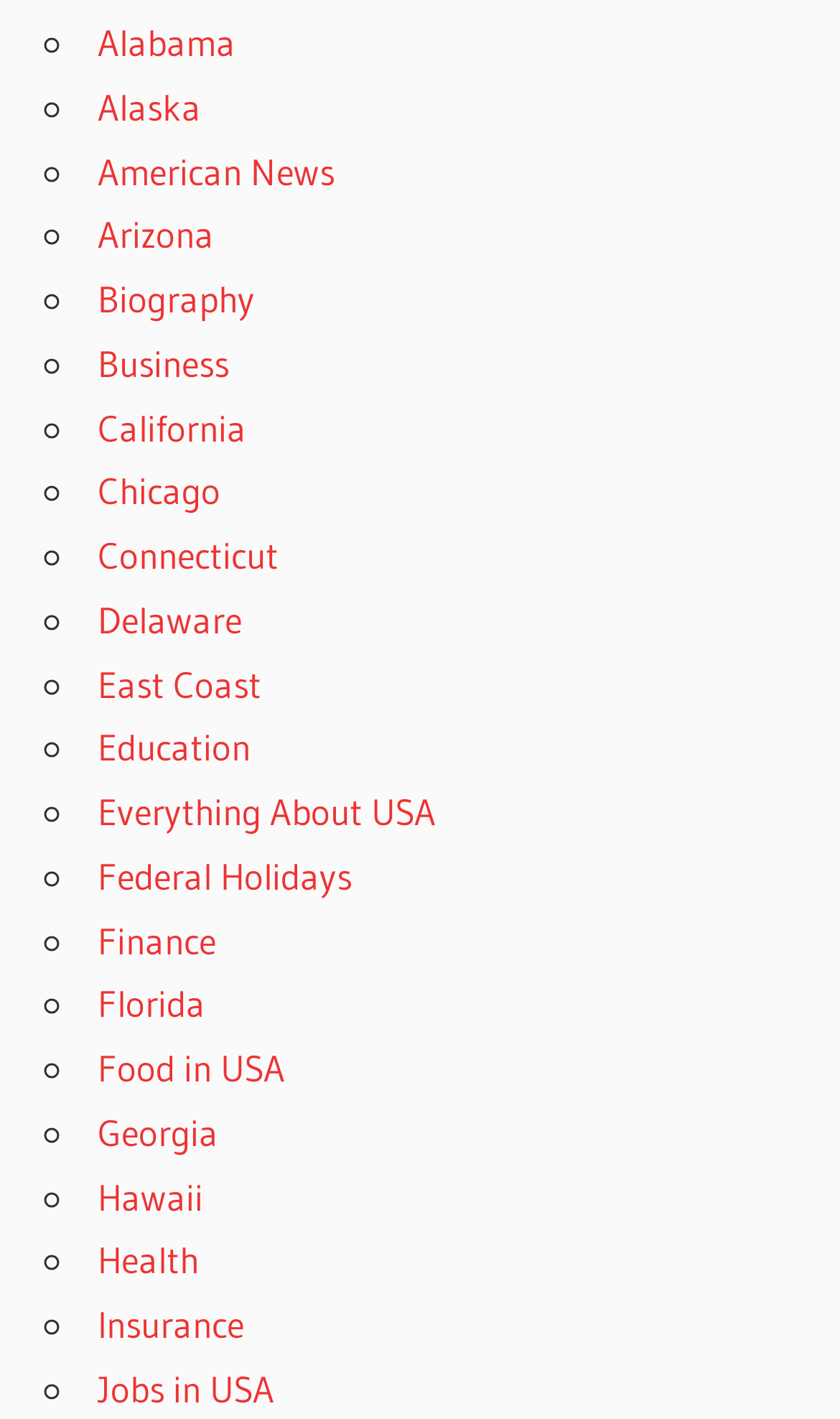Locate the bounding box coordinates of the clickable area needed to fulfill the instruction: "Explore Jobs in USA".

[0.116, 0.962, 0.326, 0.994]